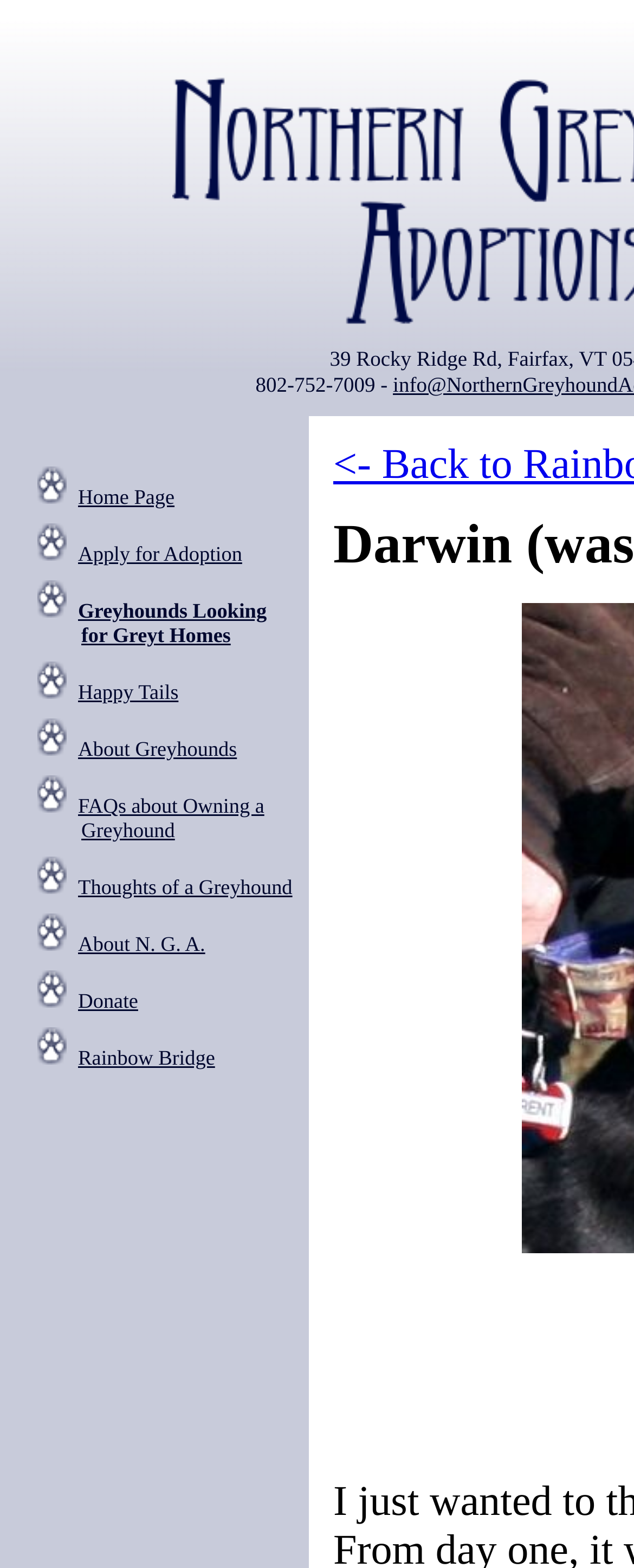Give an in-depth explanation of the webpage layout and content.

This webpage appears to be a website for a greyhound adoption organization. At the top, there is a phone number "802-752-7009" displayed prominently. Below the phone number, there is a list of links, each preceded by a bullet point (ListMarker). The links are arranged vertically, with the first link "Home Page" at the top, followed by "Apply for Adoption", "Greyhounds Looking for Greyt Homes", and so on. There are a total of 9 links, with the last one being "Rainbow Bridge". The links are positioned in the middle of the page, with some space between each link.